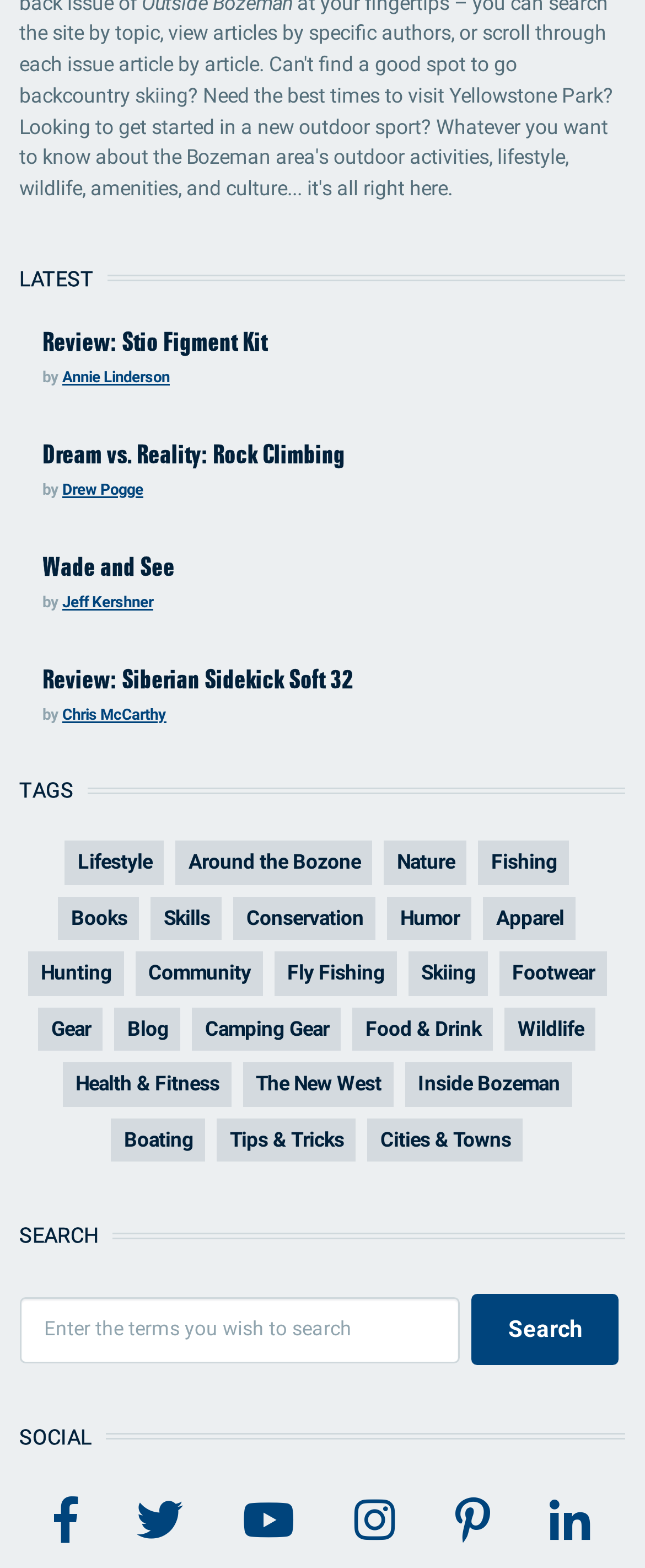Locate the bounding box coordinates of the UI element described by: "Chris McCarthy". The bounding box coordinates should consist of four float numbers between 0 and 1, i.e., [left, top, right, bottom].

[0.097, 0.45, 0.258, 0.461]